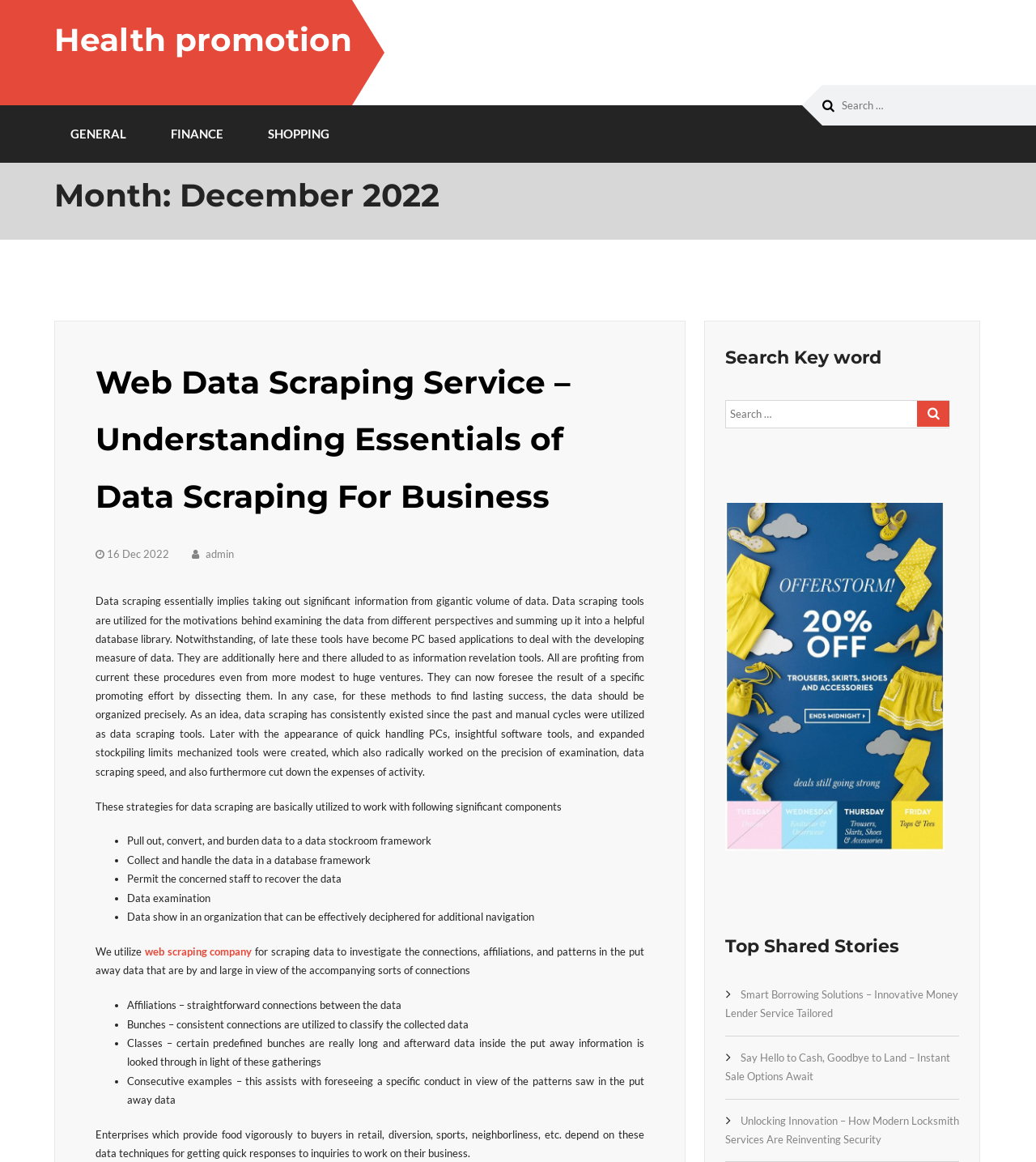What is the function of the button 'Search'?
Answer the question with a single word or phrase derived from the image.

Submit search query